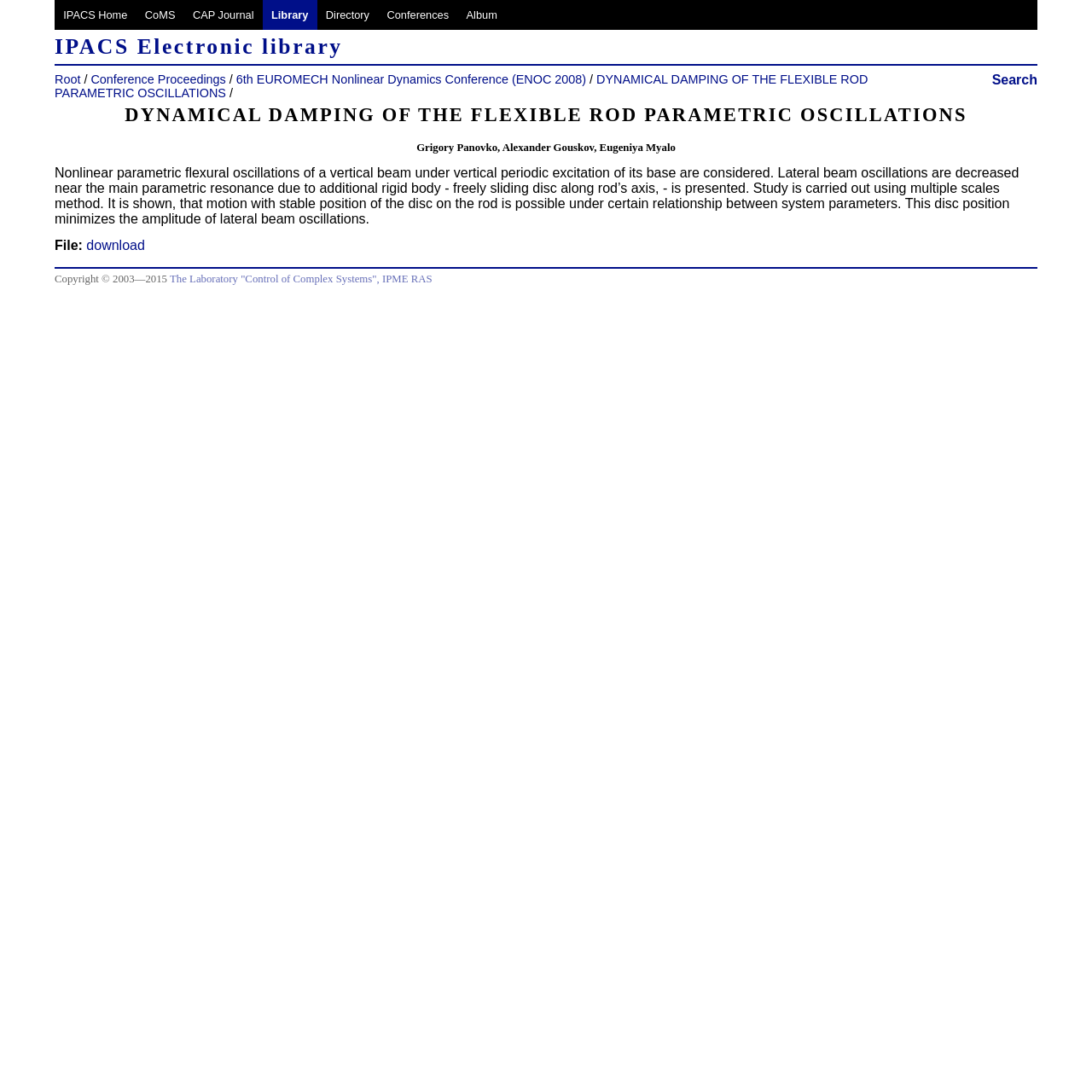Please determine the bounding box coordinates of the element to click on in order to accomplish the following task: "search for documents". Ensure the coordinates are four float numbers ranging from 0 to 1, i.e., [left, top, right, bottom].

[0.908, 0.066, 0.95, 0.08]